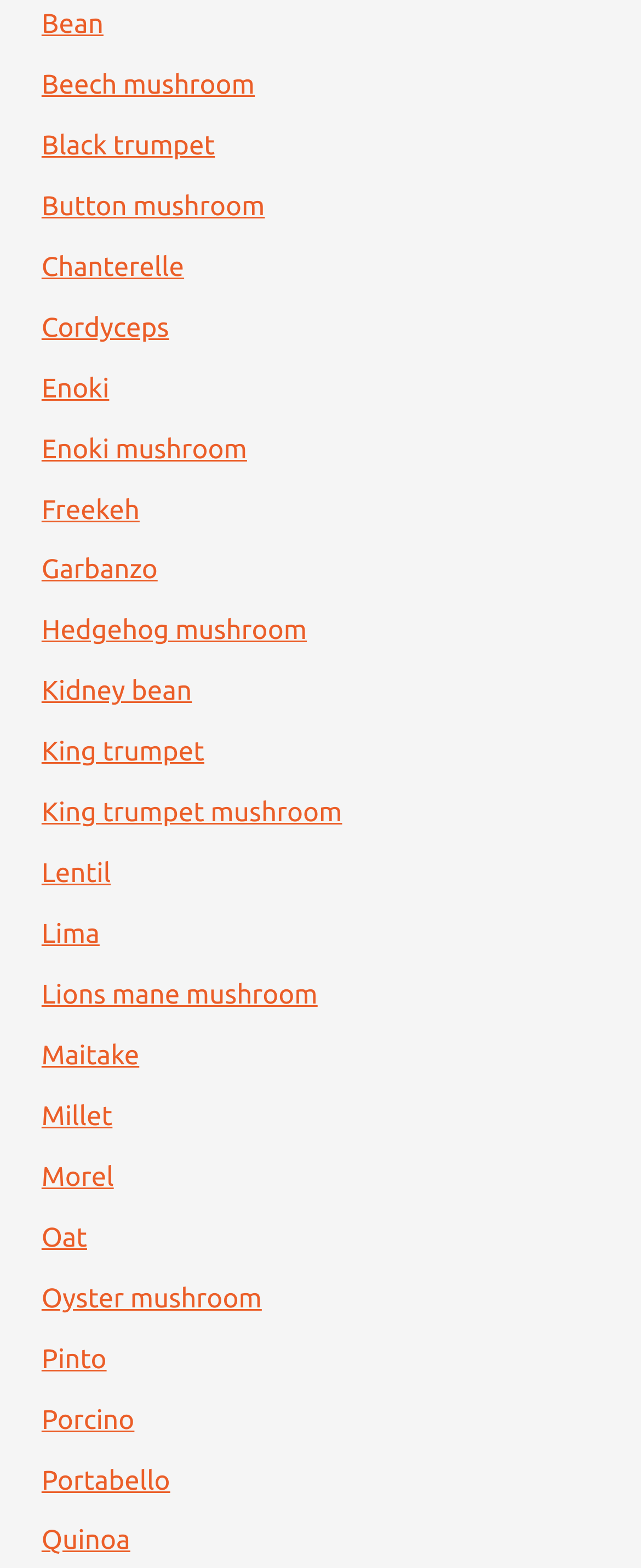Please determine the bounding box coordinates of the element to click in order to execute the following instruction: "view information about Black trumpet". The coordinates should be four float numbers between 0 and 1, specified as [left, top, right, bottom].

[0.065, 0.084, 0.335, 0.103]